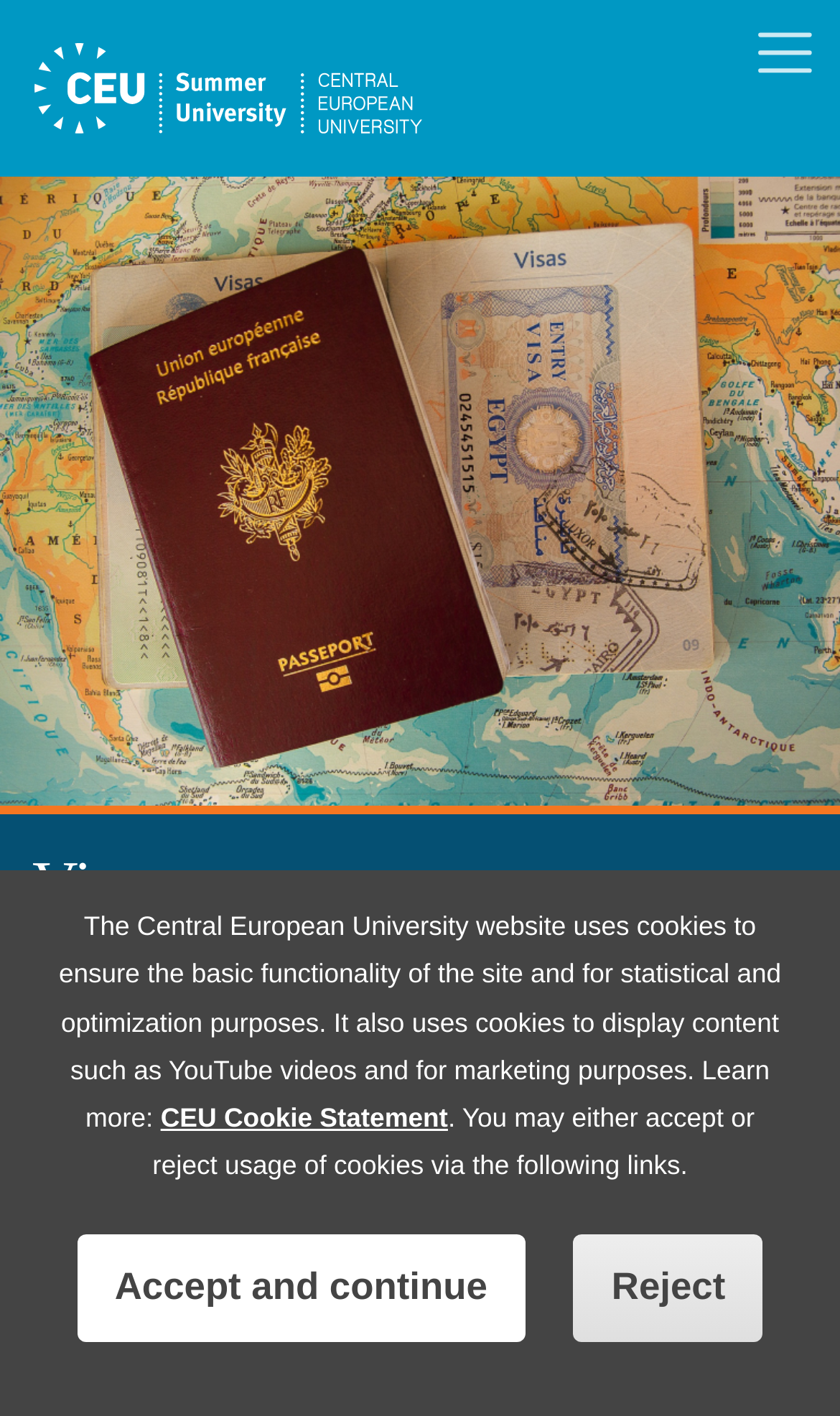Please answer the following question using a single word or phrase: 
What is the text above the 'Do I need a visa?' link?

ON THIS PAGE